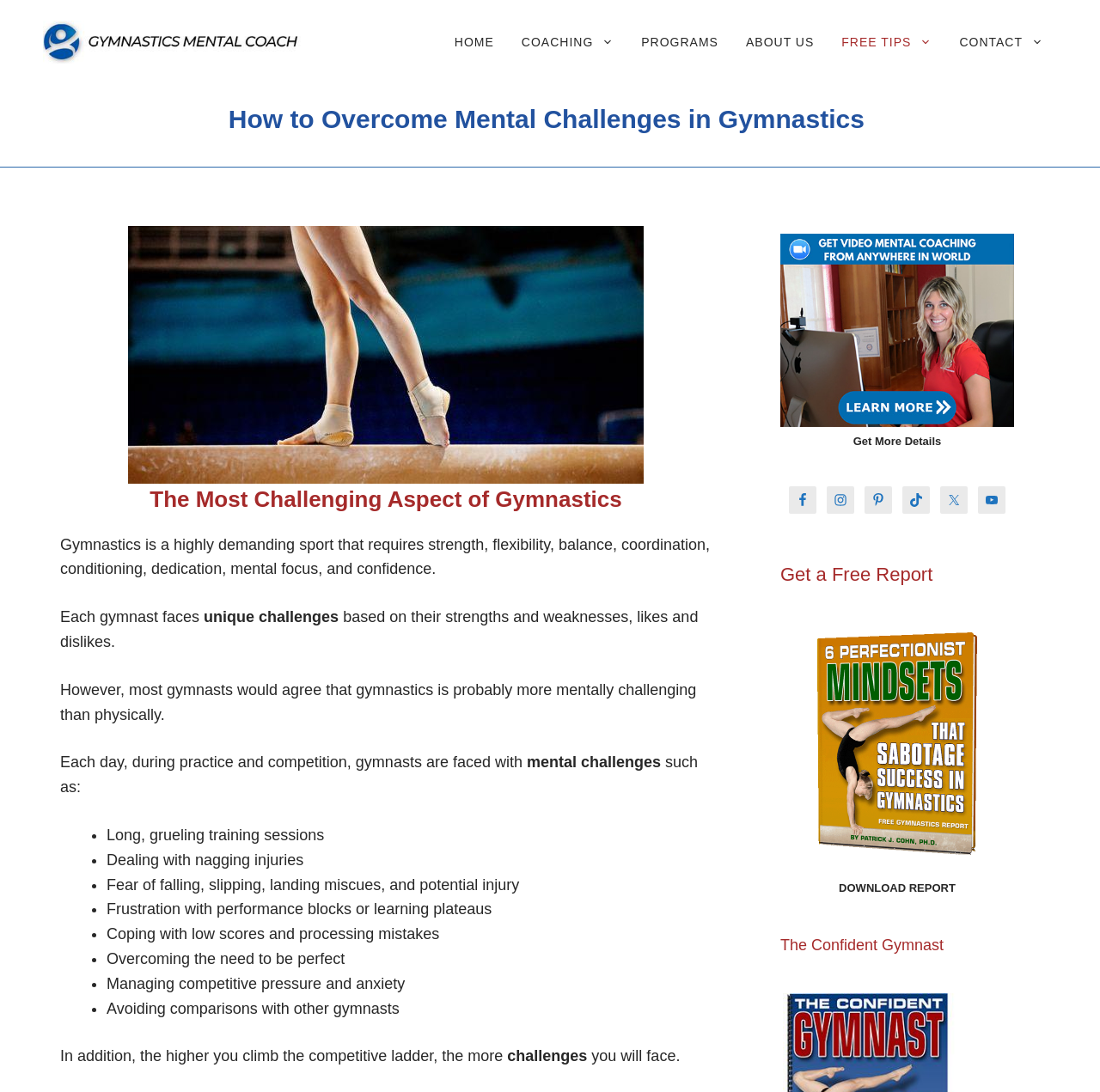Could you locate the bounding box coordinates for the section that should be clicked to accomplish this task: "Download the 'Gymnastics Report'".

[0.763, 0.807, 0.869, 0.819]